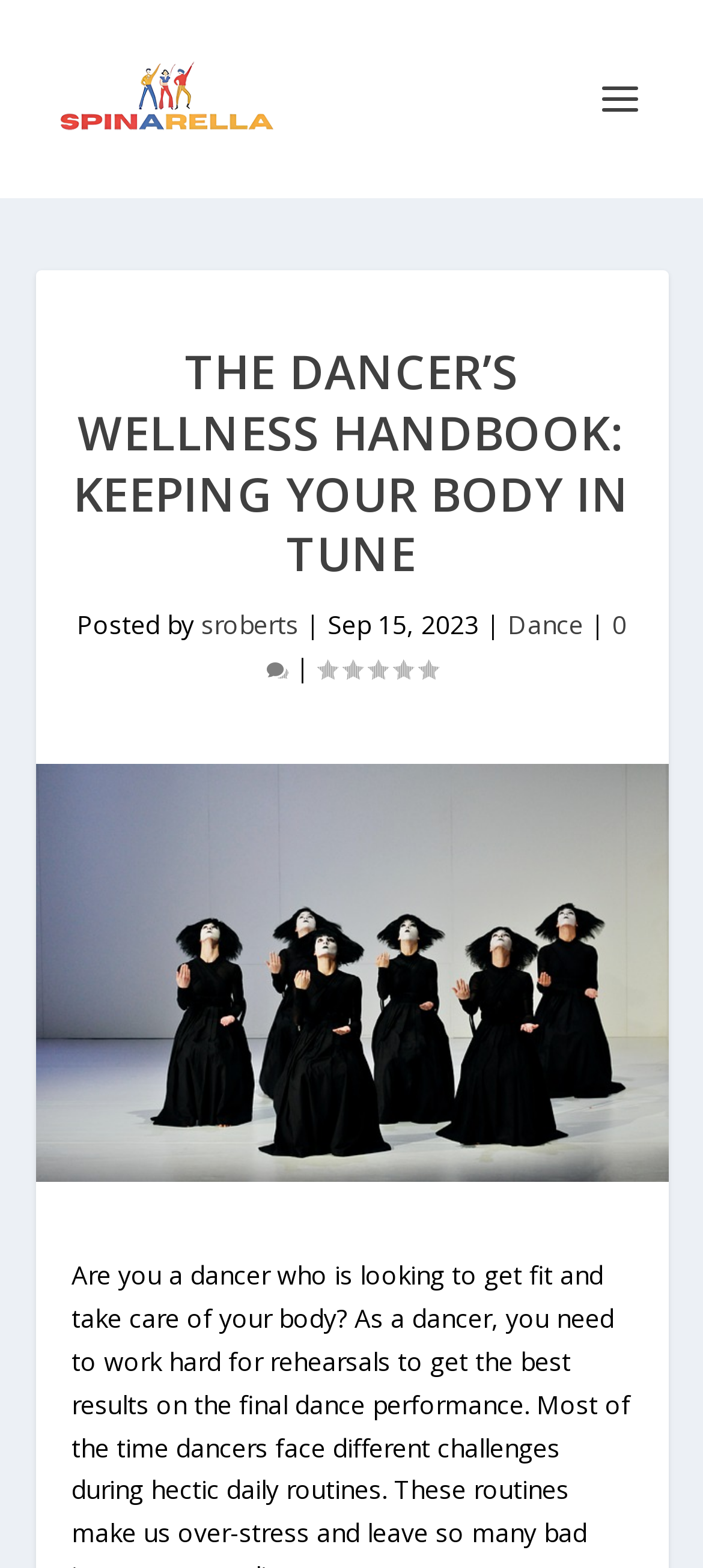Refer to the image and provide an in-depth answer to the question:
What is the category of the post?

The category of the post can be found by looking at the link with the text 'Dance', indicating that the post is categorized under Dance.